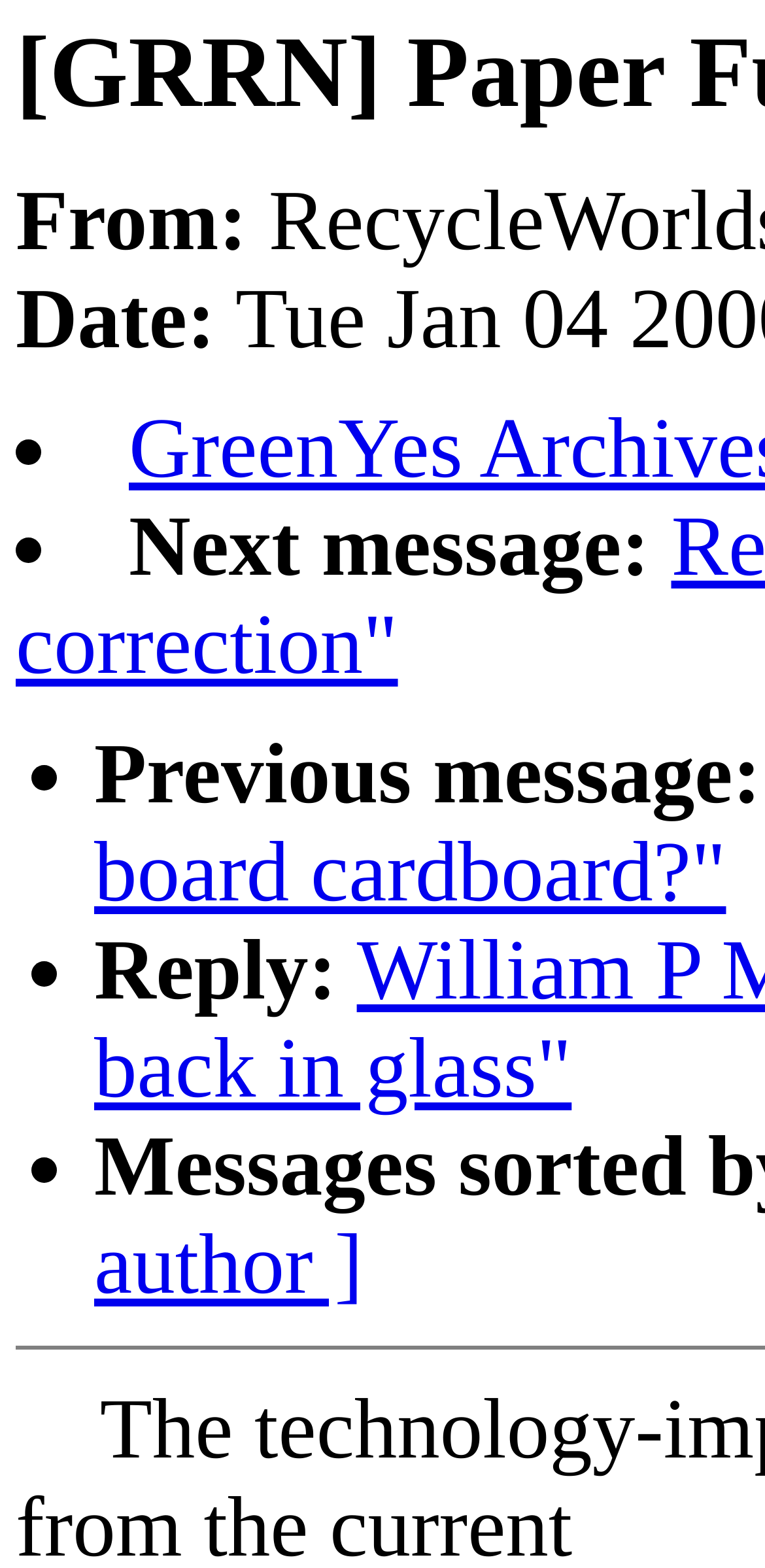Give a one-word or one-phrase response to the question:
What is the text next to the third list marker?

Previous message: